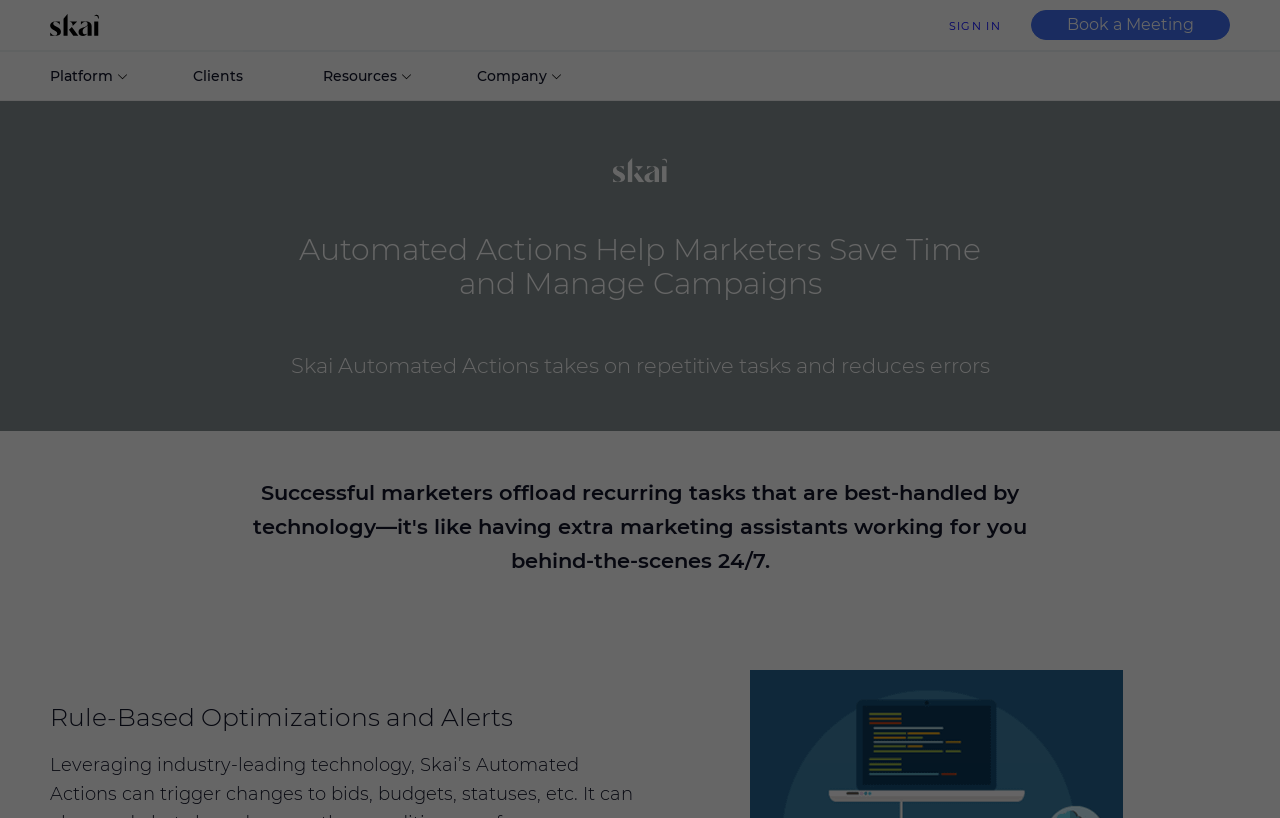Kindly provide the bounding box coordinates of the section you need to click on to fulfill the given instruction: "Explore AI-Powered Capabilities".

[0.647, 0.356, 0.797, 0.45]